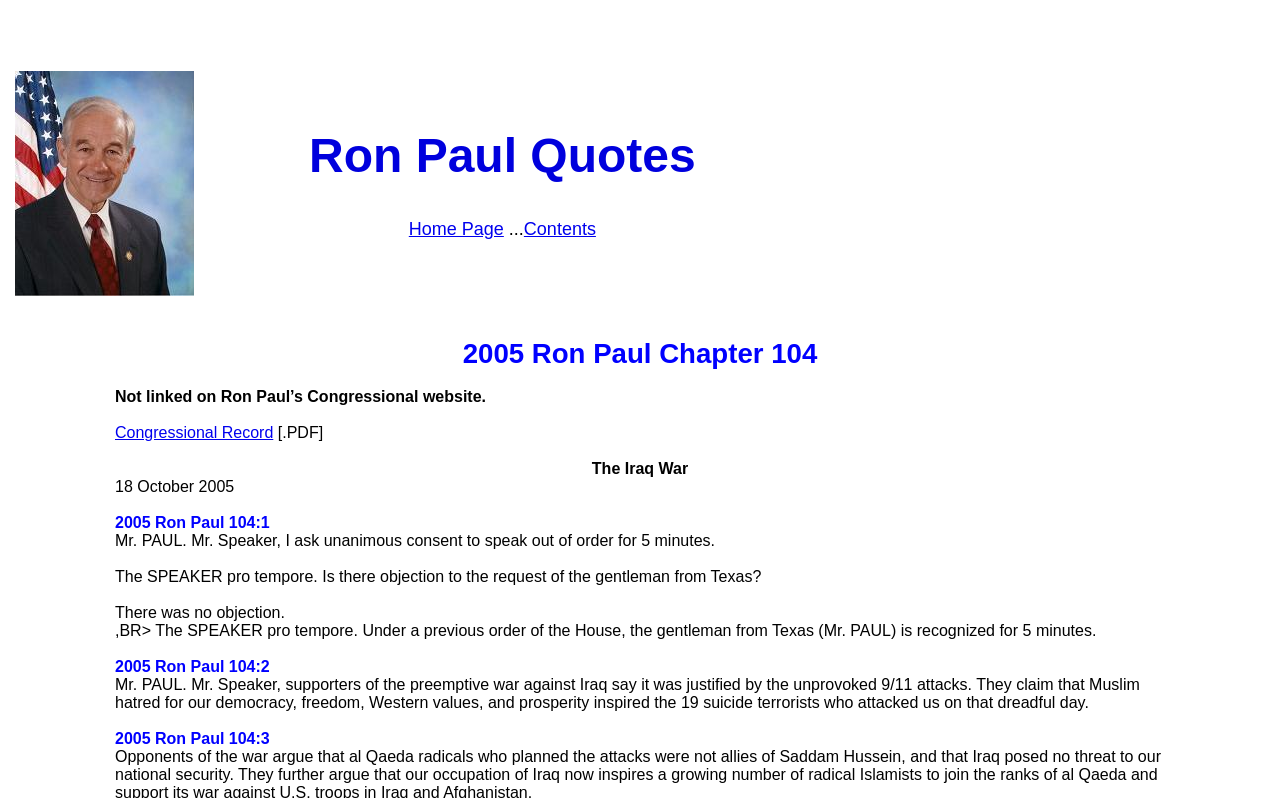What is the title of the link above 'Contents'?
Look at the image and provide a detailed response to the question.

The title of the link above 'Contents' is 'Home Page', as indicated by the link text 'Home Page' on the webpage.